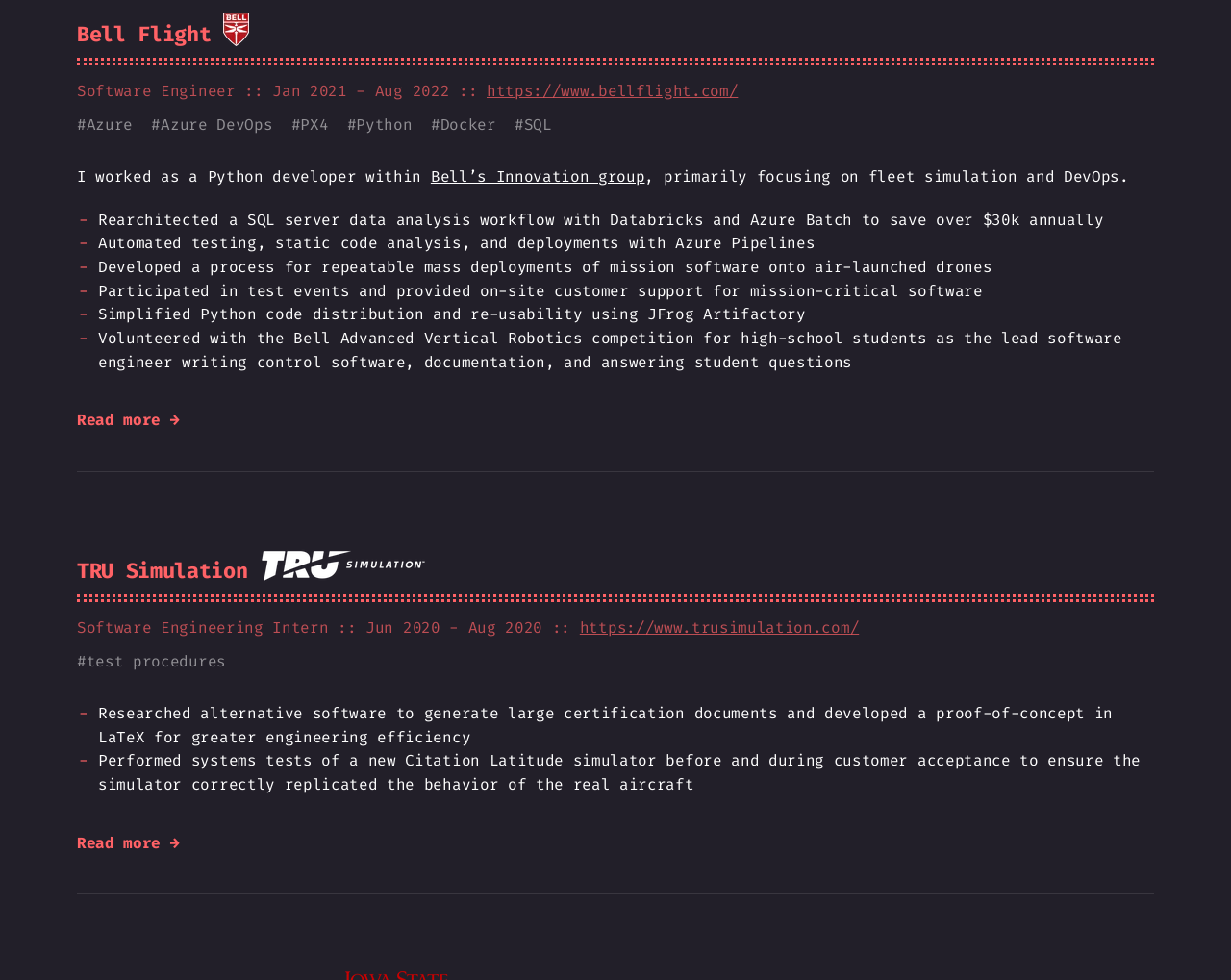Determine the bounding box for the UI element described here: "Read more →".

[0.062, 0.417, 0.146, 0.441]